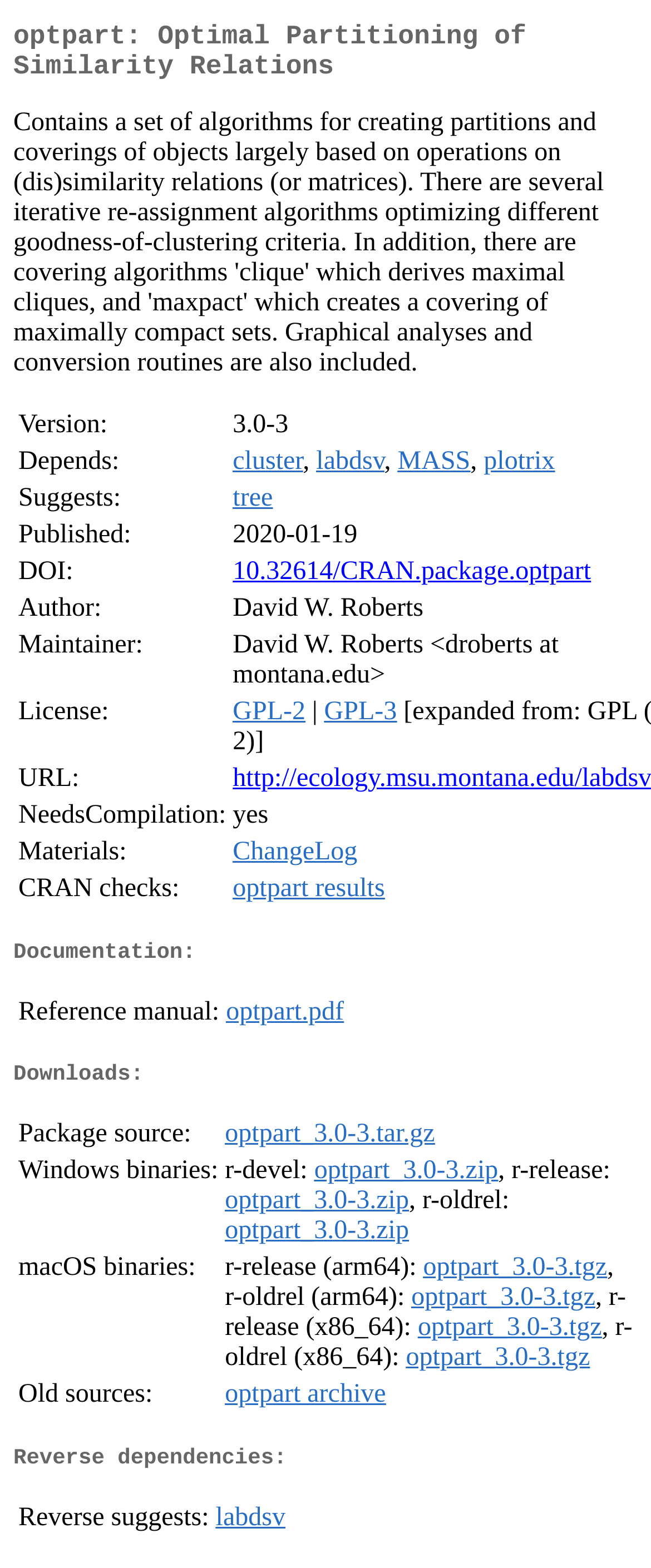Given the element description: "labdsv", predict the bounding box coordinates of this UI element. The coordinates must be four float numbers between 0 and 1, given as [left, top, right, bottom].

[0.486, 0.288, 0.59, 0.306]